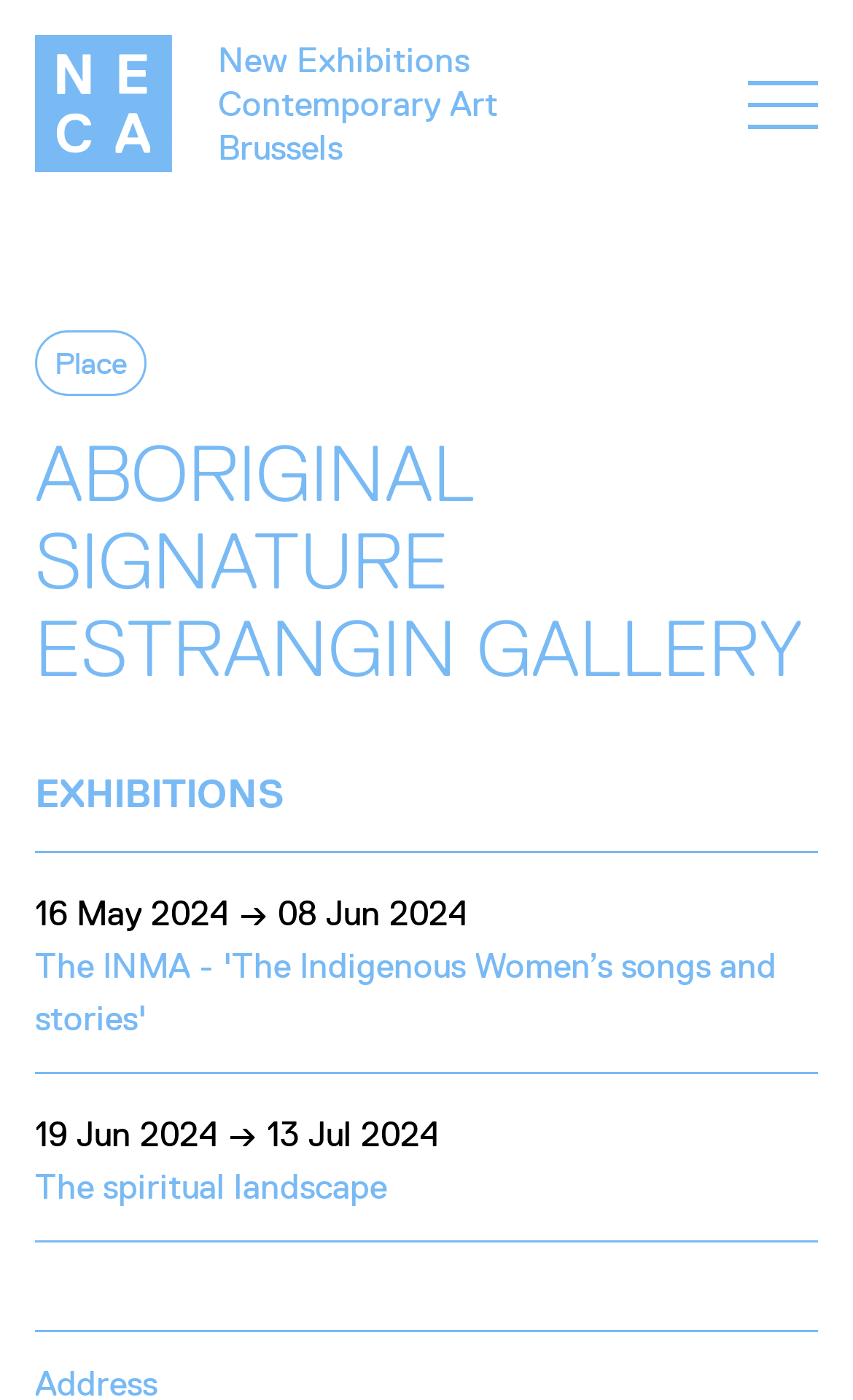Give a detailed account of the webpage.

The webpage is about exhibitions, specifically contemporary art in Brussels. At the top left, there is a logo with the text "Contemporary Art Brussels" next to it. The logo is a white transparent image. Below the logo, there is a heading "ABORIGINAL SIGNATURE ESTRANGIN GALLERY" that spans almost the entire width of the page.

On the left side, there is a section with the title "Place" and below it, a large heading "EXHIBITIONS" that takes up about half of the page's height. Under the "EXHIBITIONS" heading, there are three sections, each with a date range and a link to an exhibition. The first section has the dates "16 May 2024 → 08 Jun 2024" and a link to "The INMA - 'The Indigenous Women’s songs and stories'". The second section has the dates "19 Jun 2024 → 13 Jul 2024" and a link to "The spiritual landscape". These sections are stacked vertically, with the second section below the first, and the third section below the second.